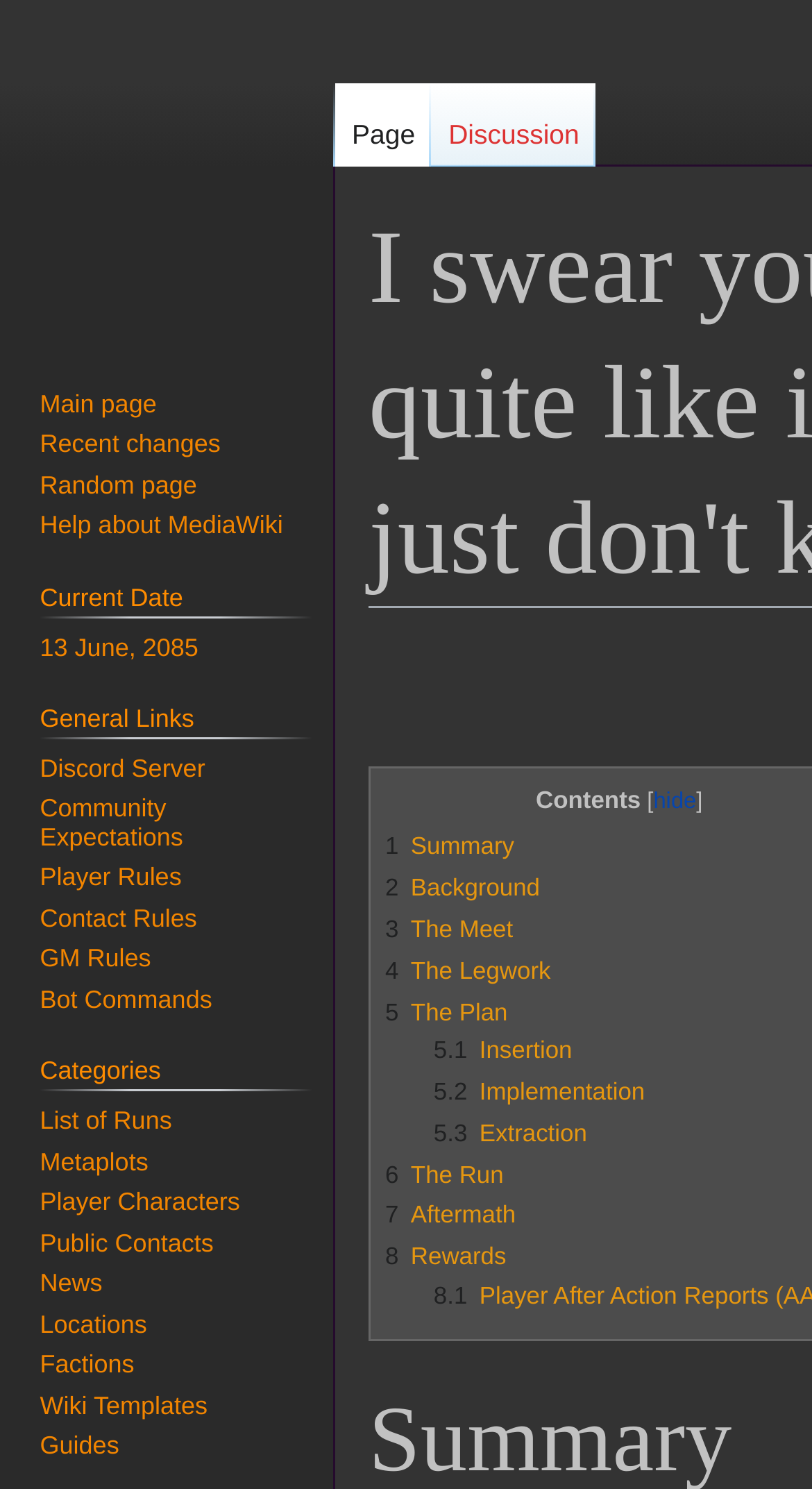Using the webpage screenshot and the element description title="Visit the main page", determine the bounding box coordinates. Specify the coordinates in the format (top-left x, top-left y, bottom-right x, bottom-right y) with values ranging from 0 to 1.

[0.0, 0.0, 0.41, 0.224]